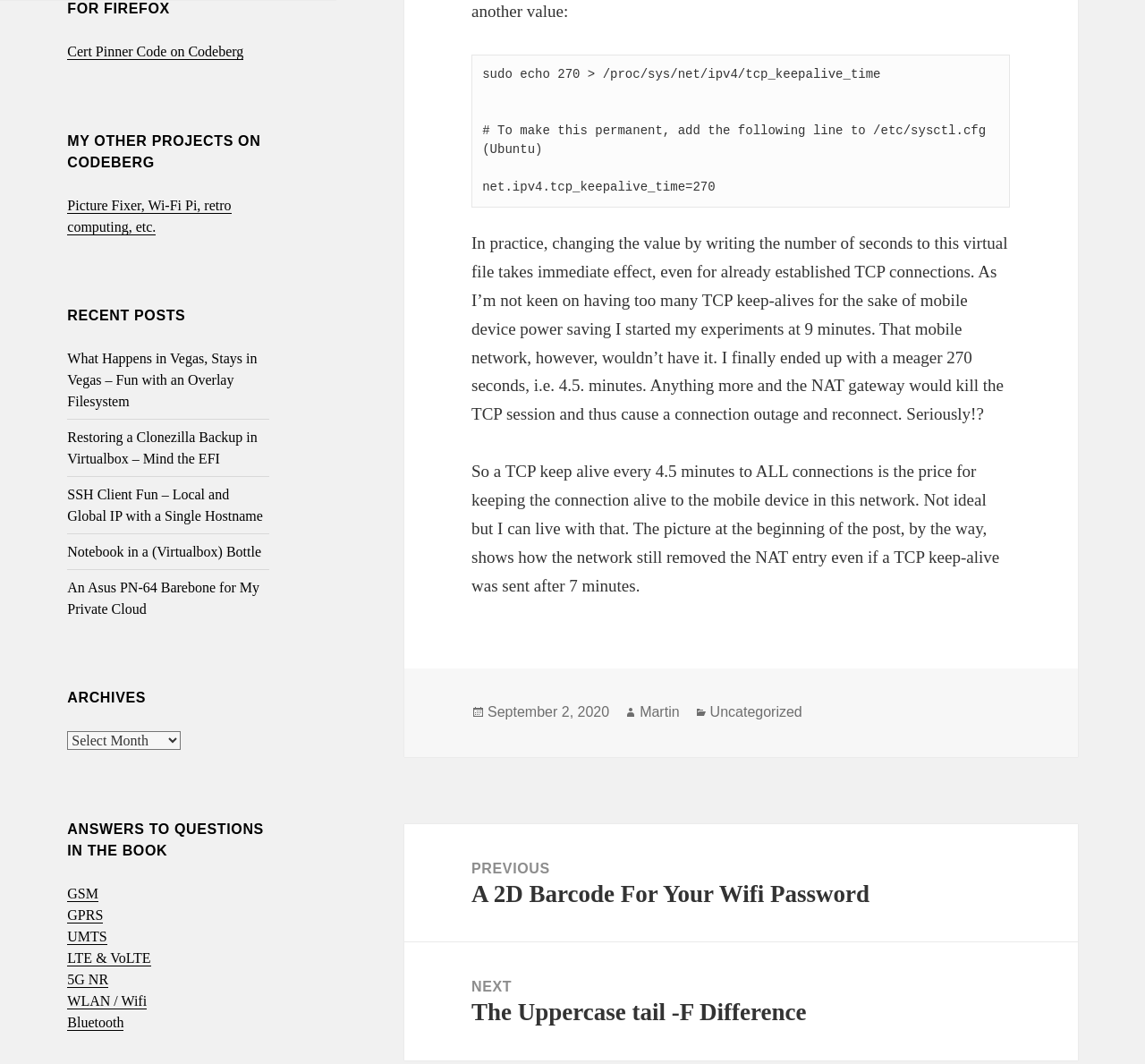Can you find the bounding box coordinates for the element to click on to achieve the instruction: "Select 'Archives'"?

[0.059, 0.687, 0.158, 0.705]